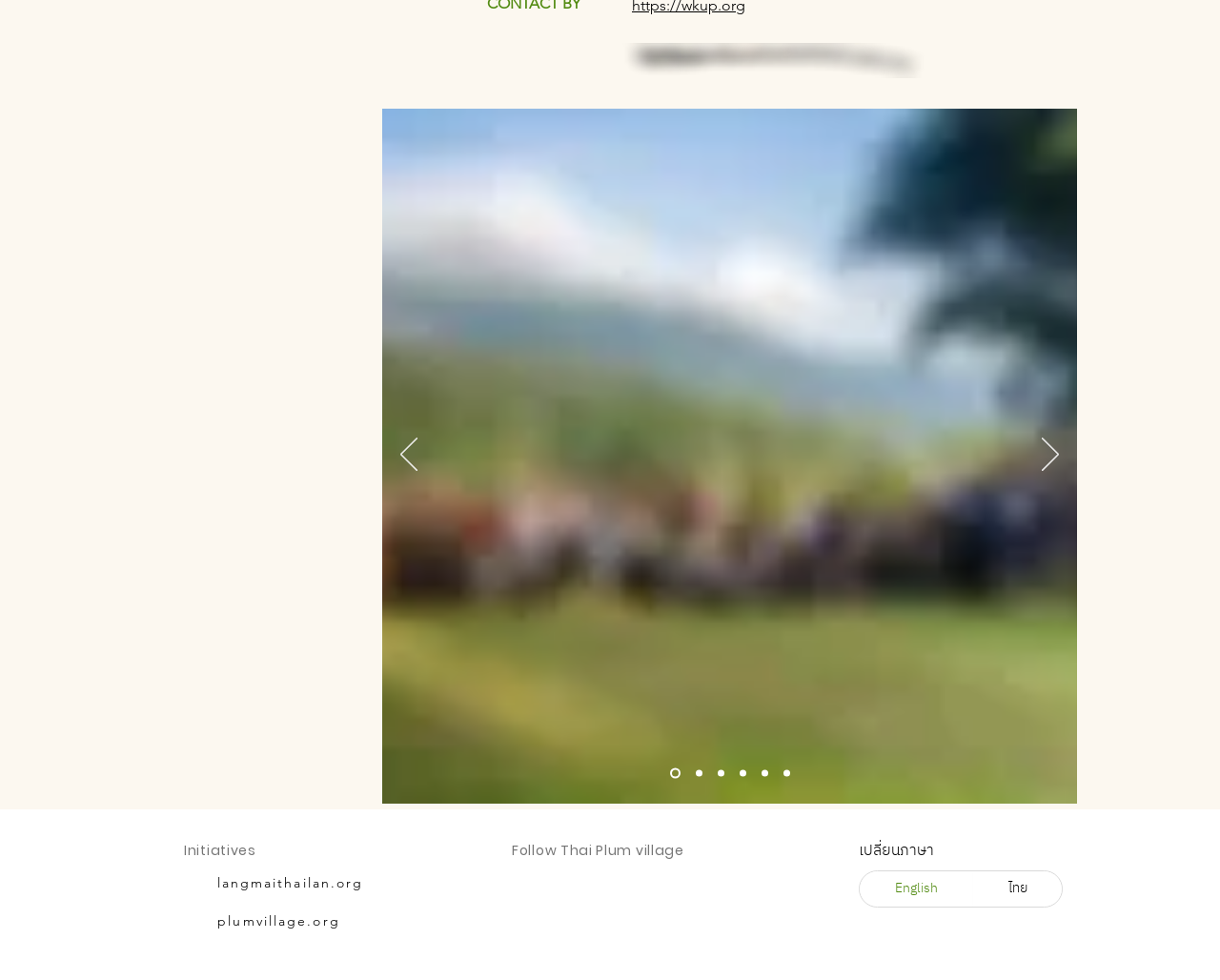Please provide a comprehensive answer to the question based on the screenshot: How many slides are available?

I counted the number of links in the 'Slides' navigation section, which are '1', '2', '6', 'Slide 4', 'Copy of Slide 4', and 'Copy of Copy of Slide 4'. Therefore, there are 6 slides available.